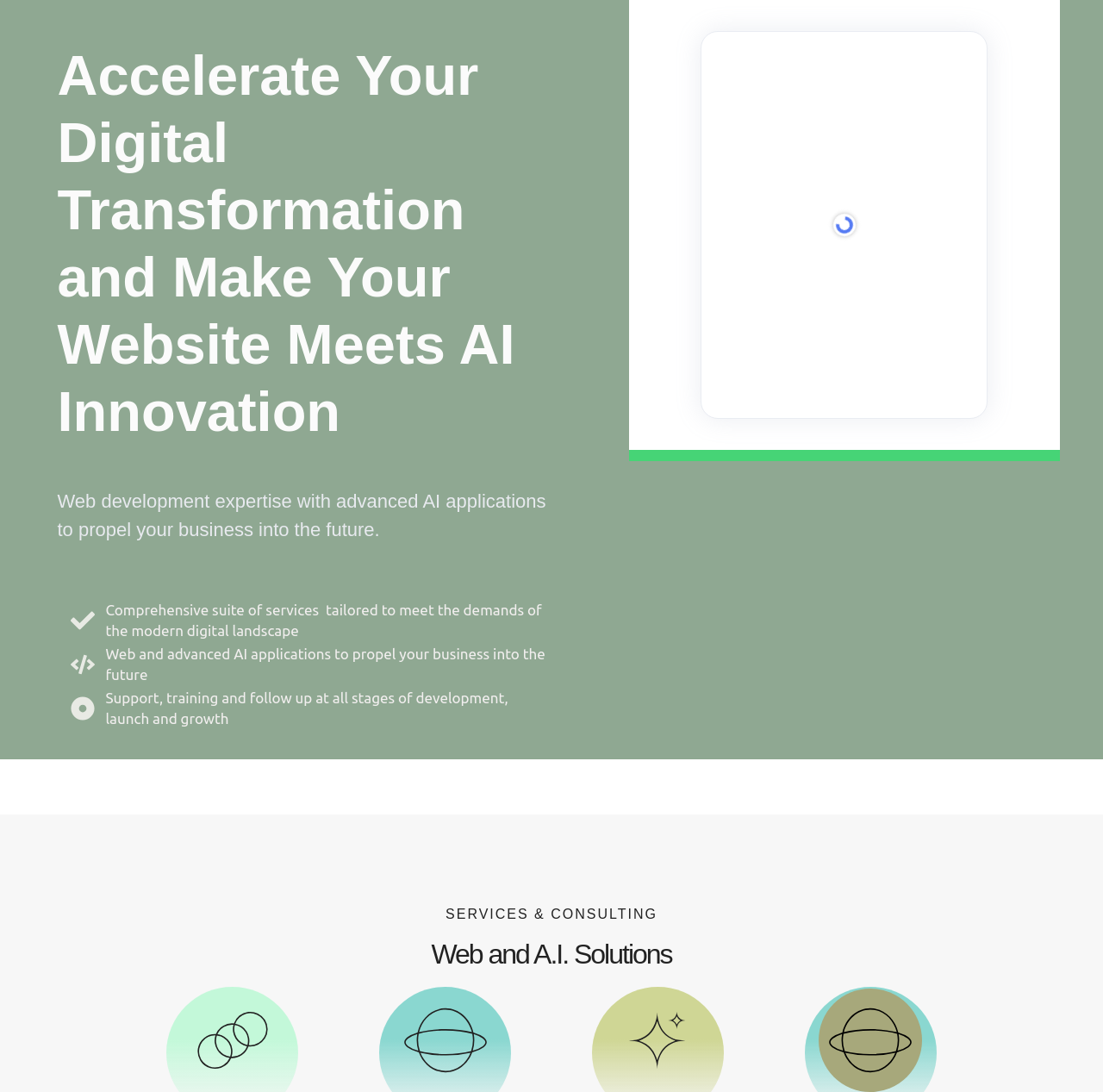Give a one-word or short phrase answer to the question: 
What is the main focus of the webpage?

Digital Transformation